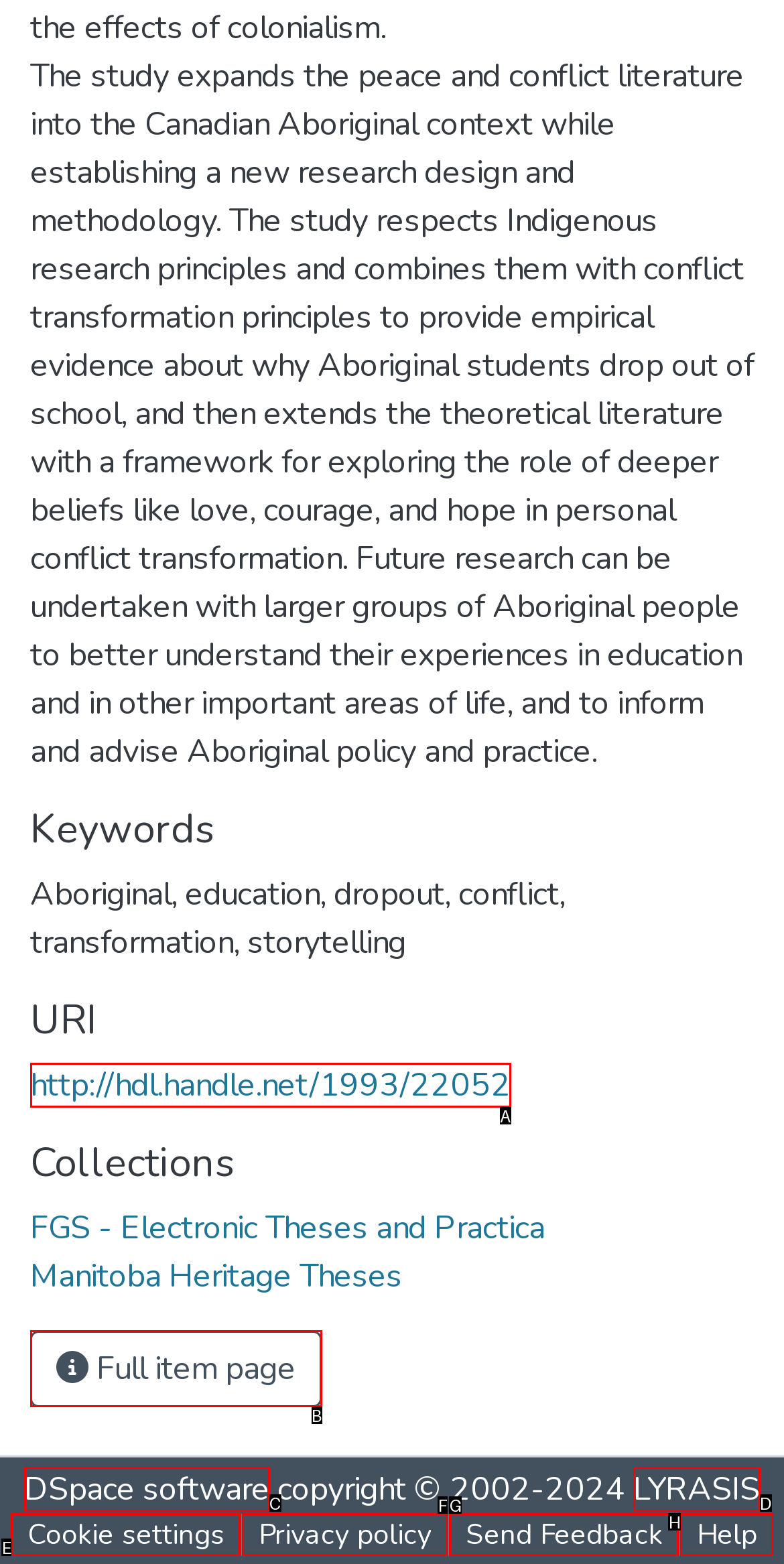Based on the description: Help, select the HTML element that best fits. Reply with the letter of the correct choice from the options given.

H